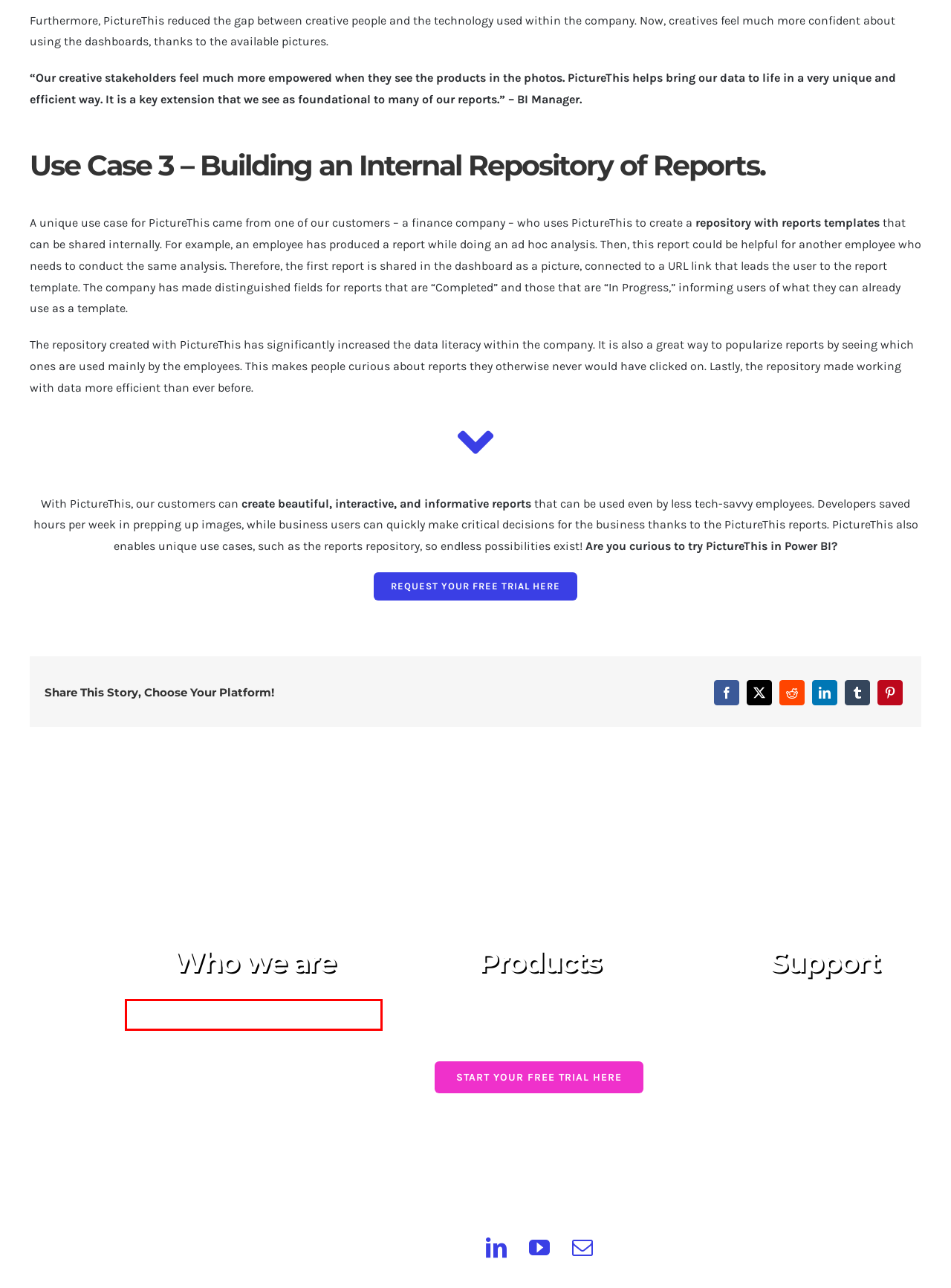You have a screenshot of a webpage, and a red bounding box highlights an element. Select the webpage description that best fits the new page after clicking the element within the bounding box. Options are:
A. Documentation - Infotopics | Apps for Power BI
B. Careers - Infotopics | Apps for Power BI
C. Contact support - Infotopics | Apps for Power BI
D. About Us - Infotopics | Apps for Power BI
E. Terms and Conditions - Infotopics | Apps for Power BI
F. SuperTables - Infotopics | Apps for Power BI
G. Our Team - Infotopics | Apps for Power BI
H. PictureThis - Infotopics | Apps for Power BI

D